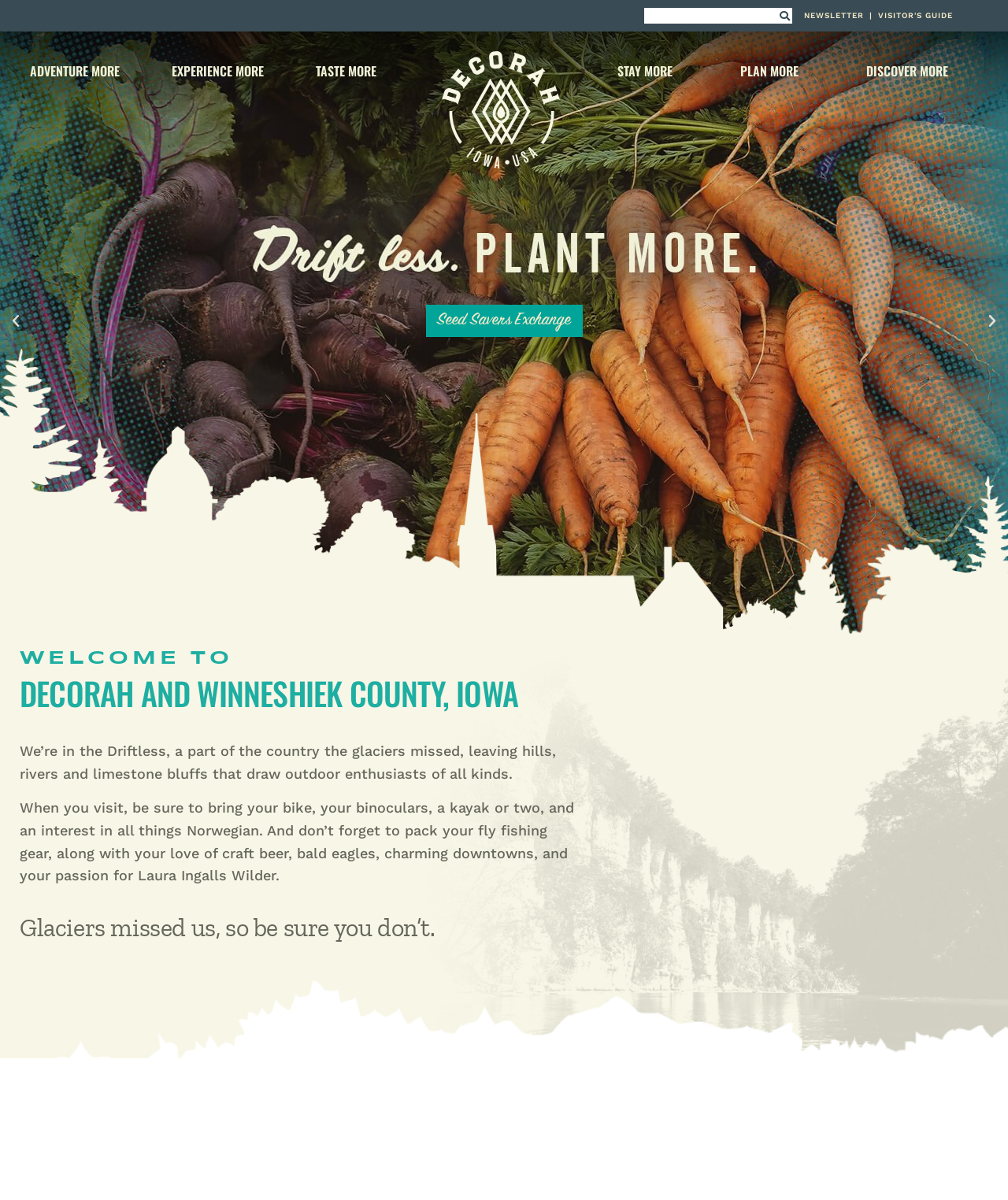Offer a detailed explanation of the webpage layout and contents.

The webpage is about Decorah, Iowa, and its attractions. At the top, there is a search bar with a search button to the right. Next to the search bar, there are links to a newsletter, a visitor's guide, and a separator line. Below these elements, there are five main links: "ADVENTURE MORE", "EXPERIENCE MORE", "TASTE MORE", "STAY MORE", and "PLAN MORE", each with a dropdown menu.

On the left side of the page, there is a large image that takes up most of the screen, with a link to "Find A Trail" overlaid on top of it. There are also navigation buttons to move to the previous or next slide.

The main content of the page is divided into sections. The first section welcomes visitors to Decorah and Winneshiek County, Iowa, and describes the area as a unique region that was missed by glaciers, resulting in hills, rivers, and limestone bluffs that attract outdoor enthusiasts. The text also mentions the need to bring various items, such as bikes, binoculars, kayaks, and fishing gear, as well as an interest in Norwegian culture and craft beer.

There are a total of five links with dropdown menus, and six buttons, including the search button, navigation buttons, and a previous/next slide button. The image on the left side of the page takes up a significant amount of space, and the text is divided into three sections, with the main content describing the attractions and characteristics of Decorah and Winneshiek County.